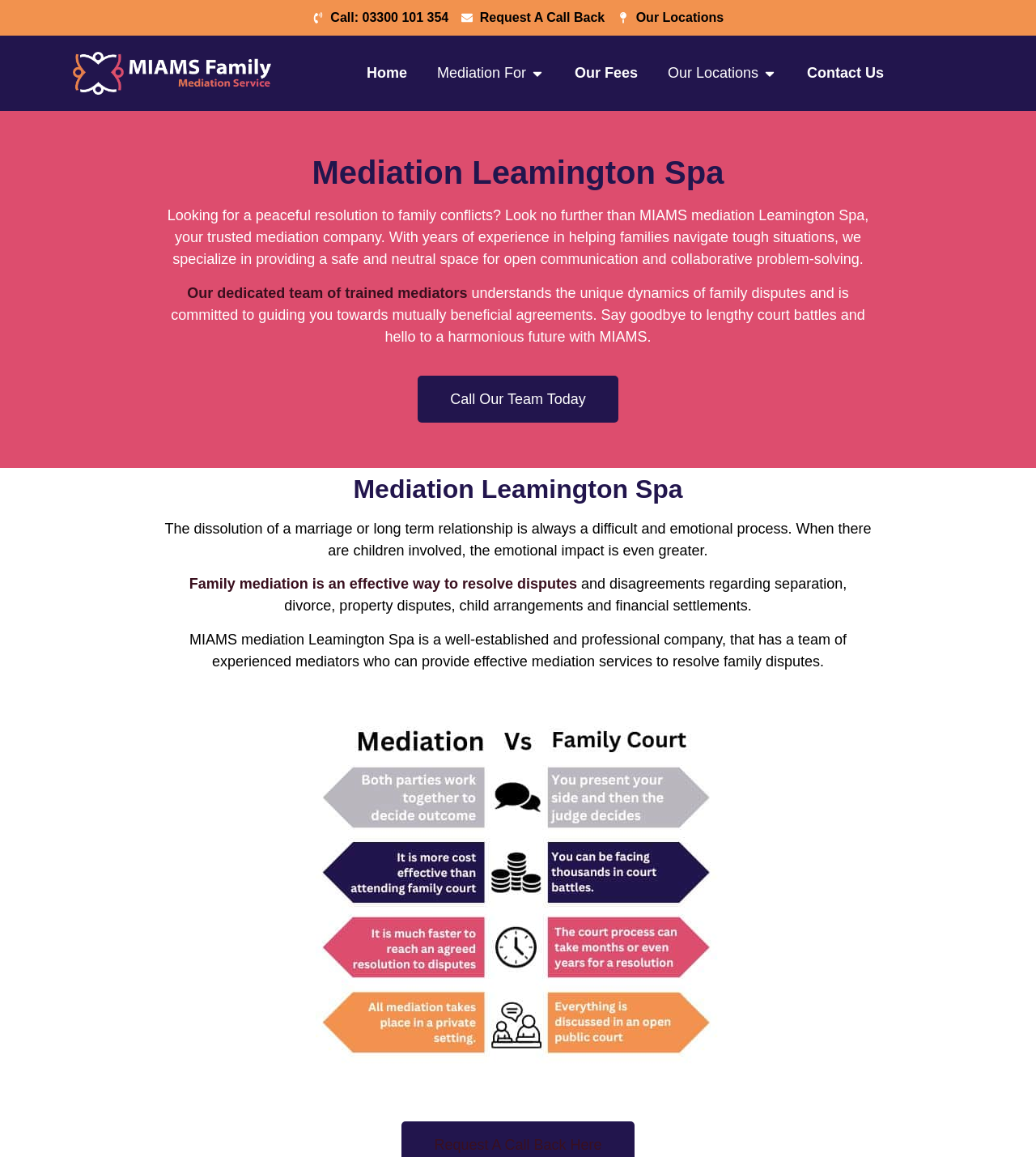Answer this question in one word or a short phrase: What is the phone number to call?

03300 101 354